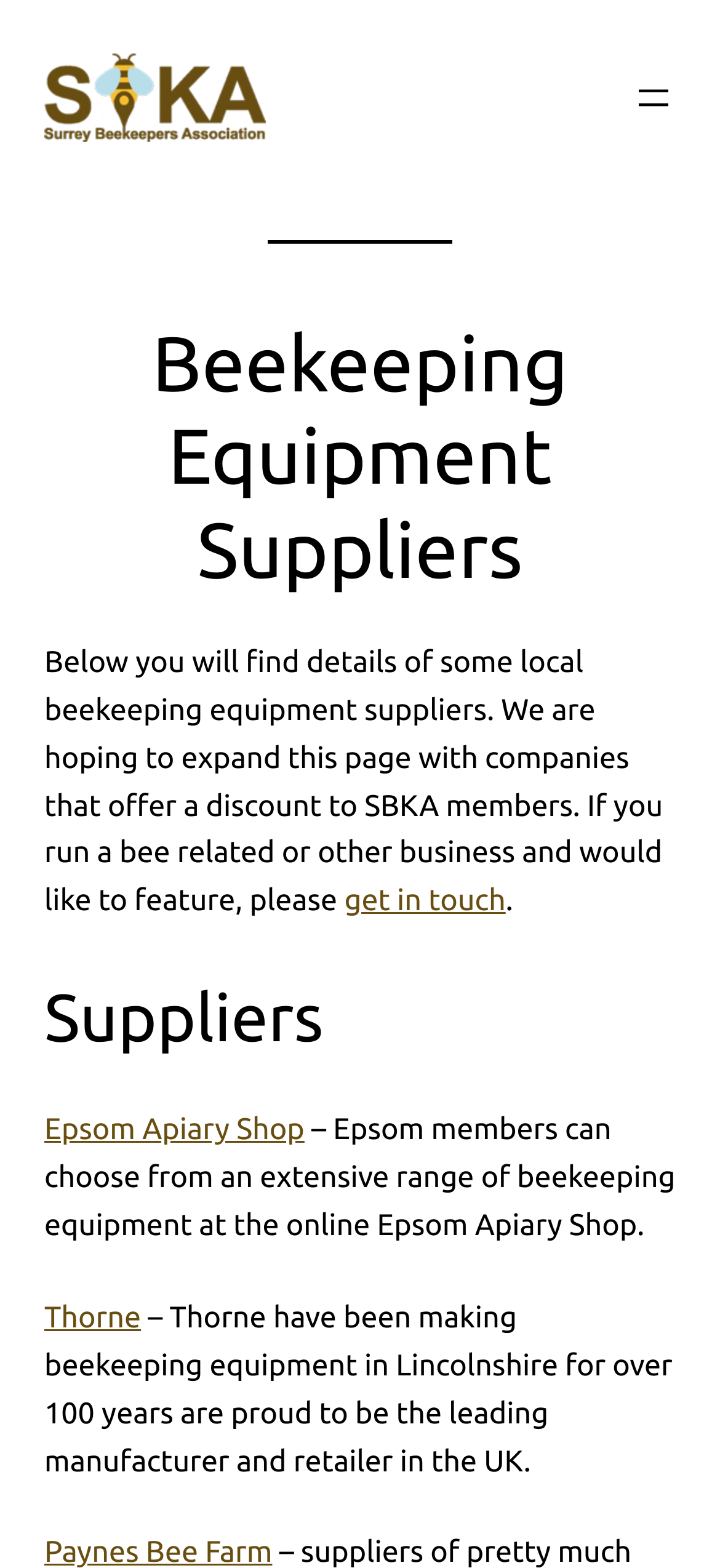Please answer the following question as detailed as possible based on the image: 
What is the name of the organization behind this webpage?

The logo at the top of the webpage is labeled as the Surrey Beekeepers logo, and the webpage appears to be a resource provided by the Surrey Beekeepers Association for its members.